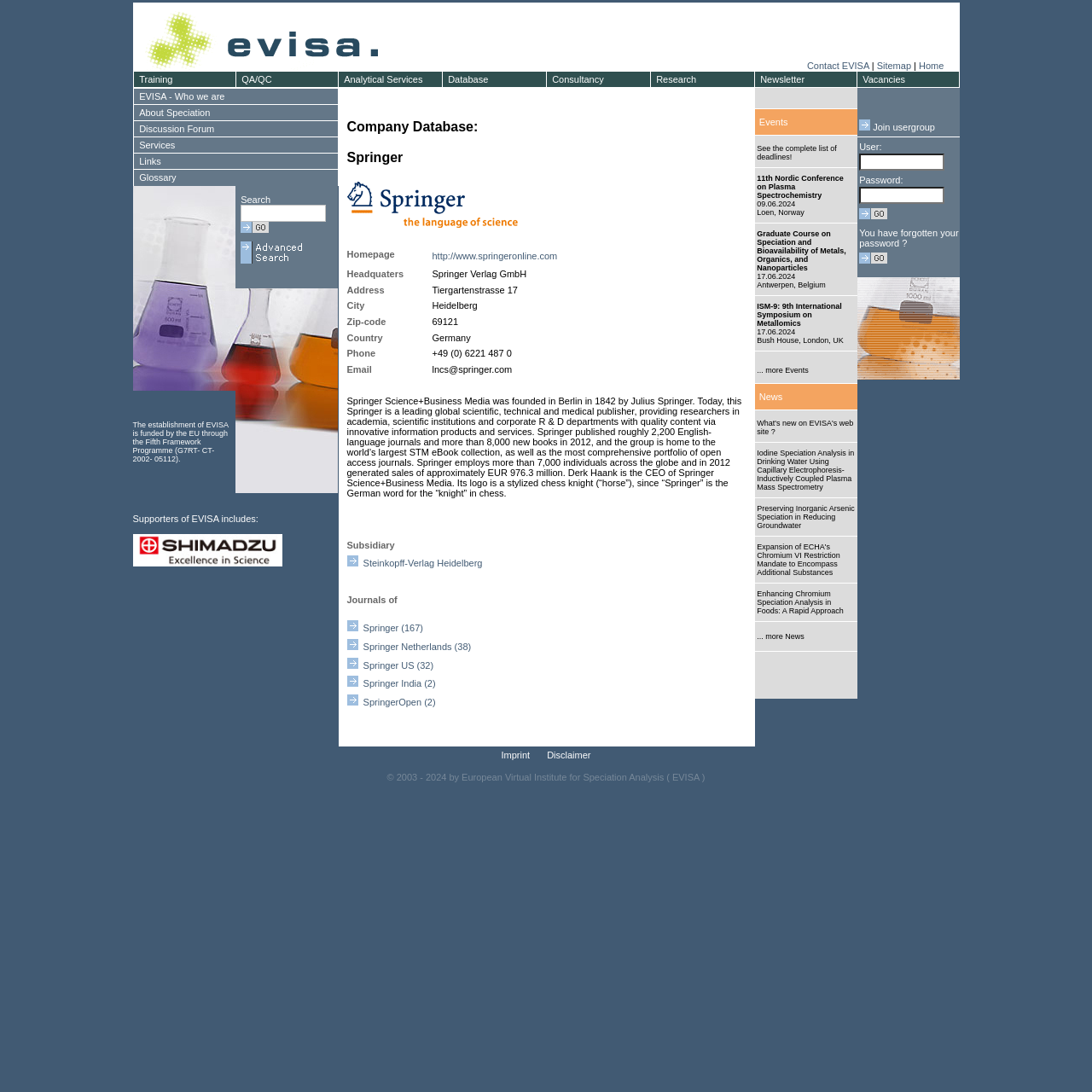How many links are there in the top navigation bar?
Answer with a single word or short phrase according to what you see in the image.

9